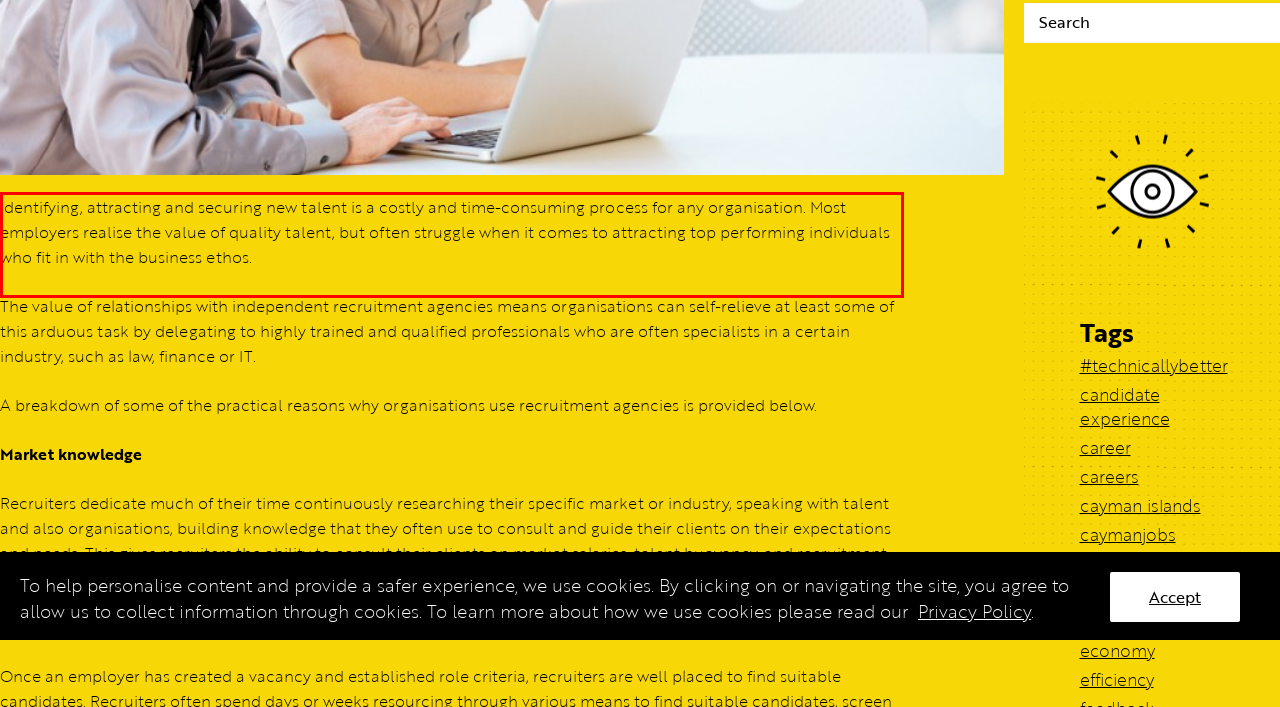Given a screenshot of a webpage, identify the red bounding box and perform OCR to recognize the text within that box.

Identifying, attracting and securing new talent is a costly and time-consuming process for any organisation. Most employers realise the value of quality talent, but often struggle when it comes to attracting top performing individuals who fit in with the business ethos.